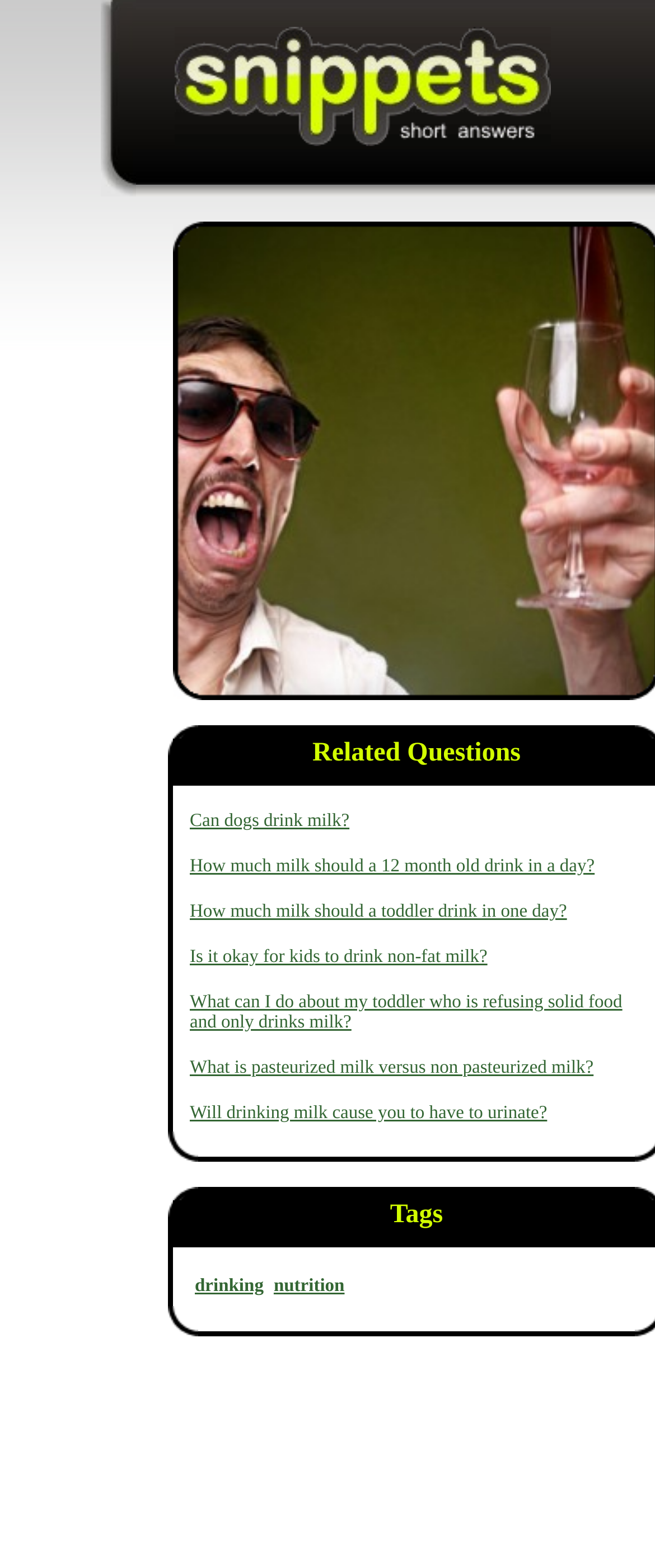Predict the bounding box coordinates of the area that should be clicked to accomplish the following instruction: "Learn about nutrition and milk". The bounding box coordinates should consist of four float numbers between 0 and 1, i.e., [left, top, right, bottom].

[0.418, 0.814, 0.526, 0.827]